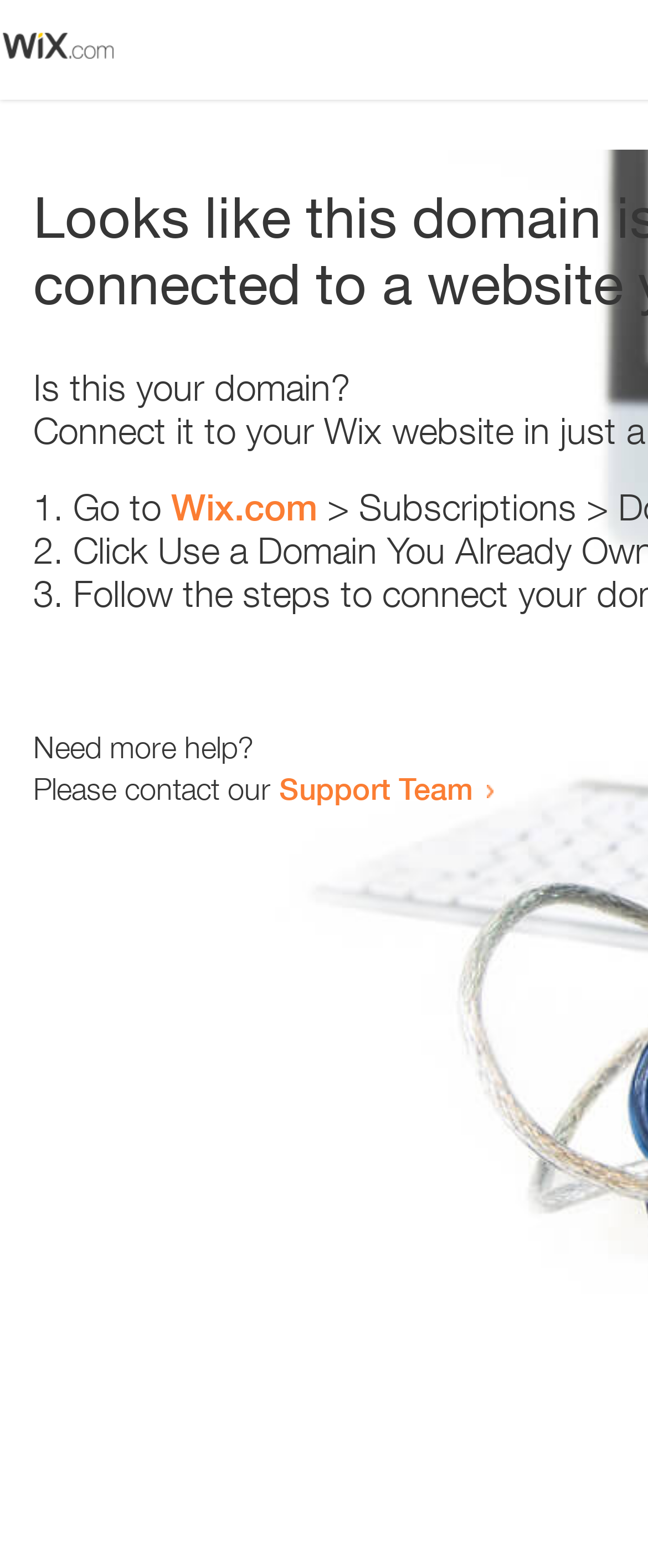Please provide a one-word or short phrase answer to the question:
What is the domain in question?

this domain